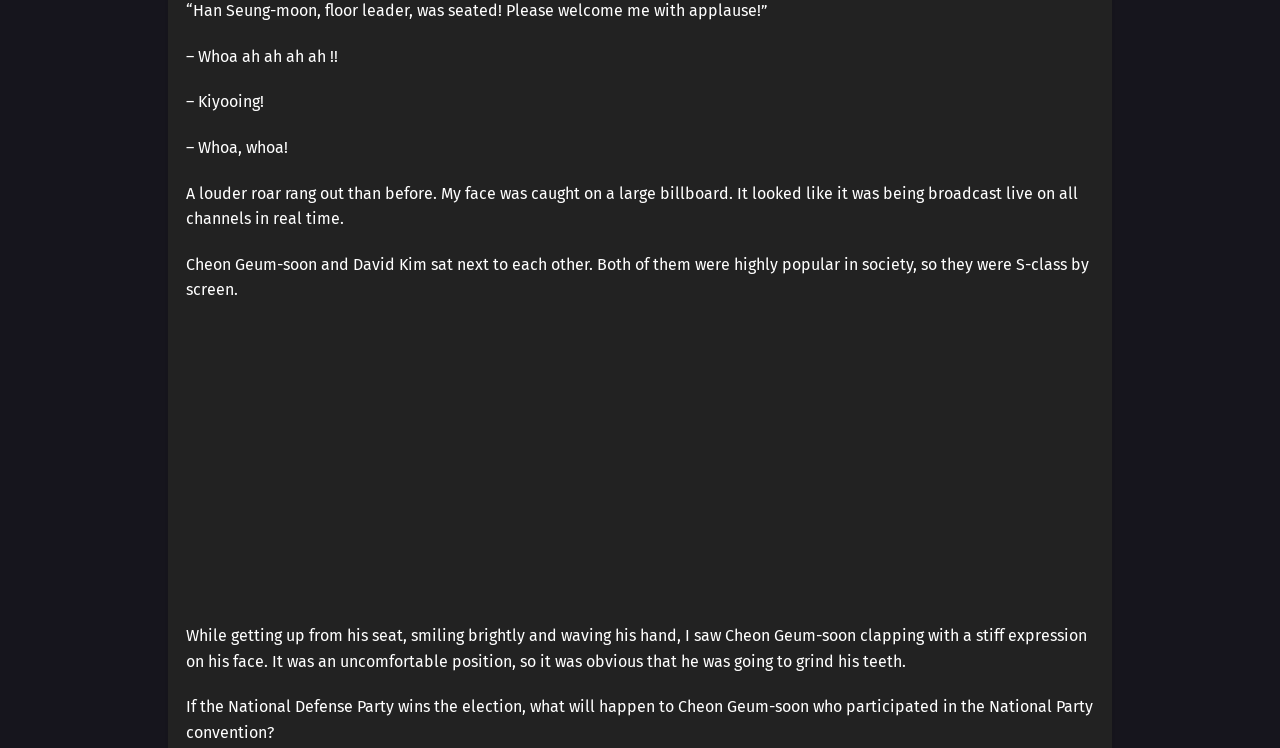Identify the bounding box coordinates of the clickable region to carry out the given instruction: "read the last sentence".

[0.145, 0.932, 0.854, 0.992]